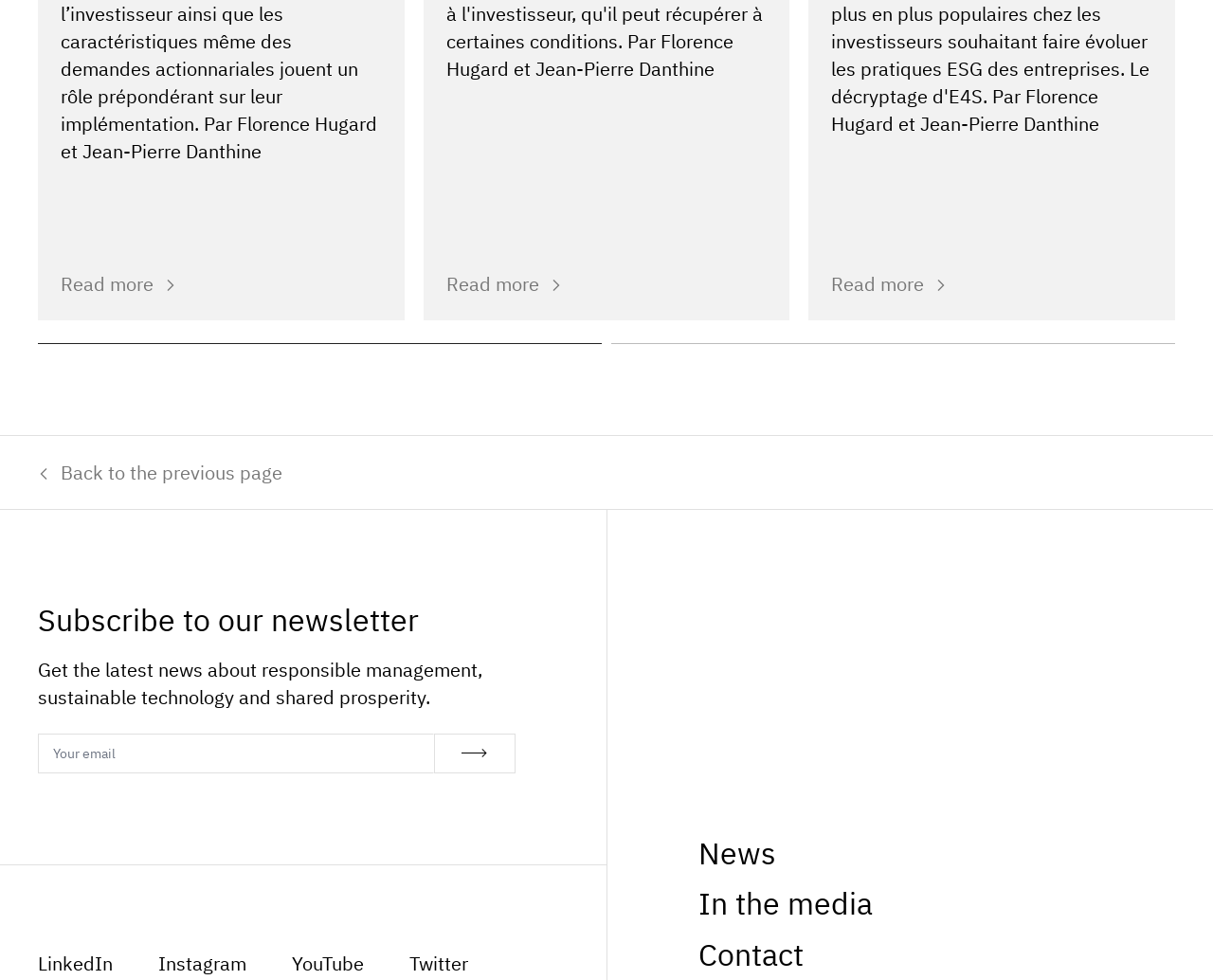Could you provide the bounding box coordinates for the portion of the screen to click to complete this instruction: "Go to News"?

[0.575, 0.845, 0.719, 0.897]